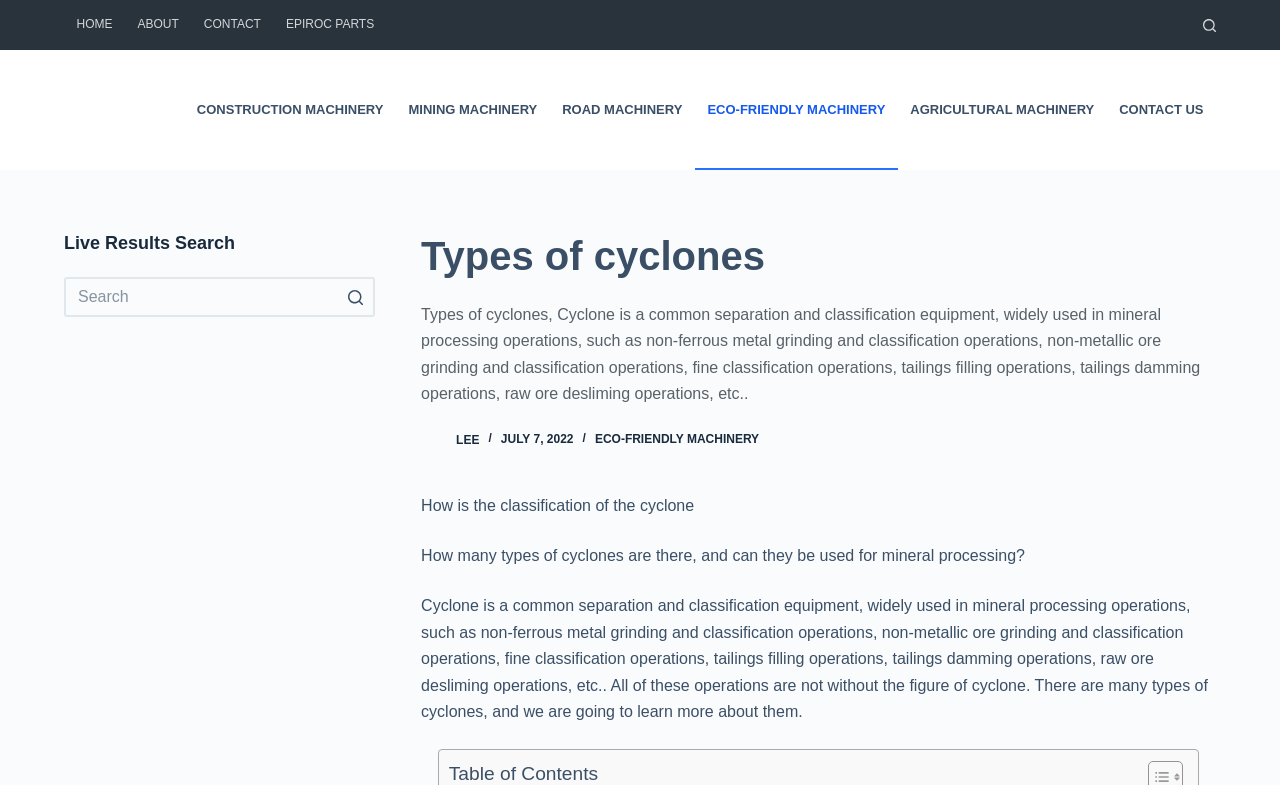Can you extract the primary headline text from the webpage?

Types of cyclones